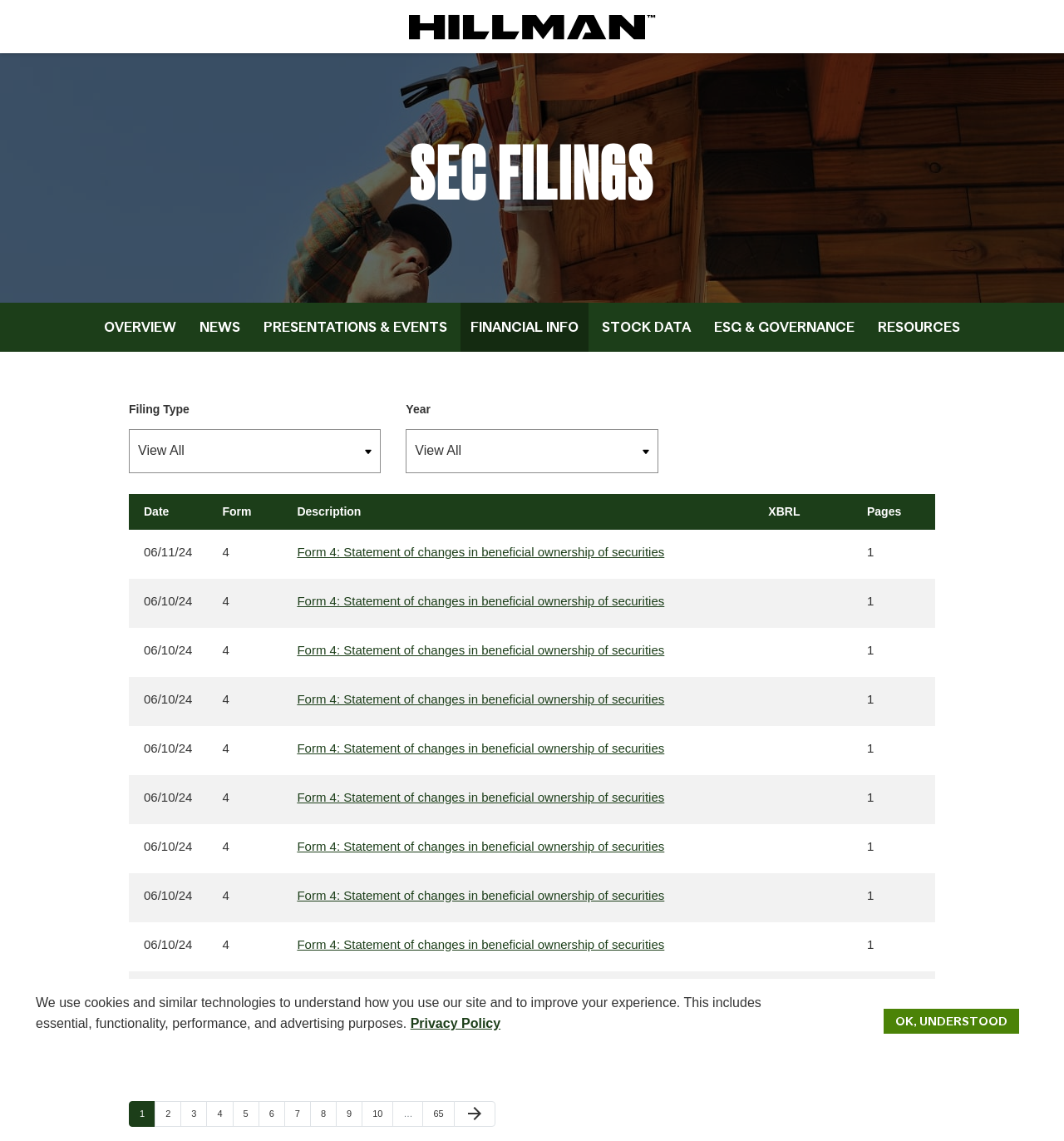Locate the bounding box for the described UI element: "Skip to footer". Ensure the coordinates are four float numbers between 0 and 1, formatted as [left, top, right, bottom].

[0.359, 0.0, 0.473, 0.036]